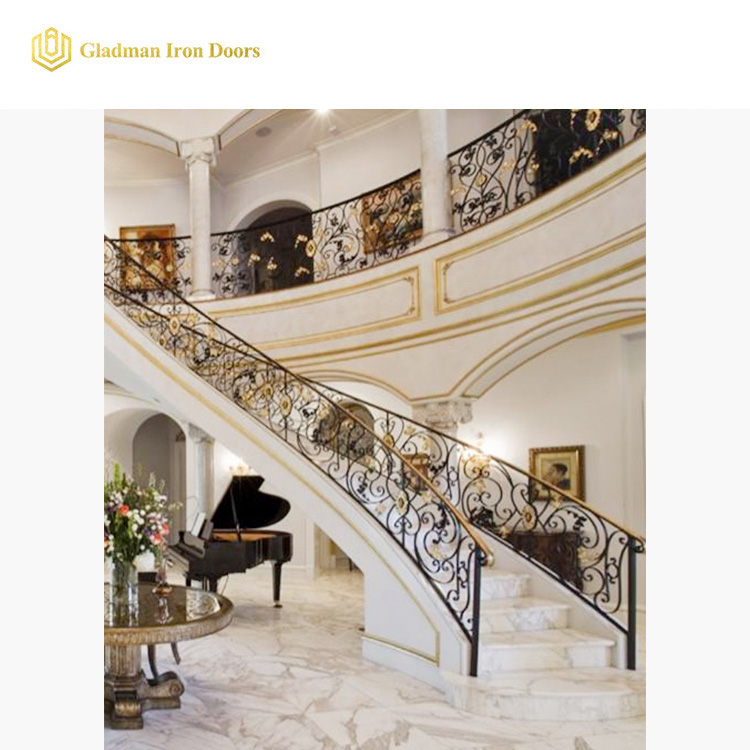What is the purpose of the space with the grand piano?
Using the image, give a concise answer in the form of a single word or short phrase.

relaxation and entertainment